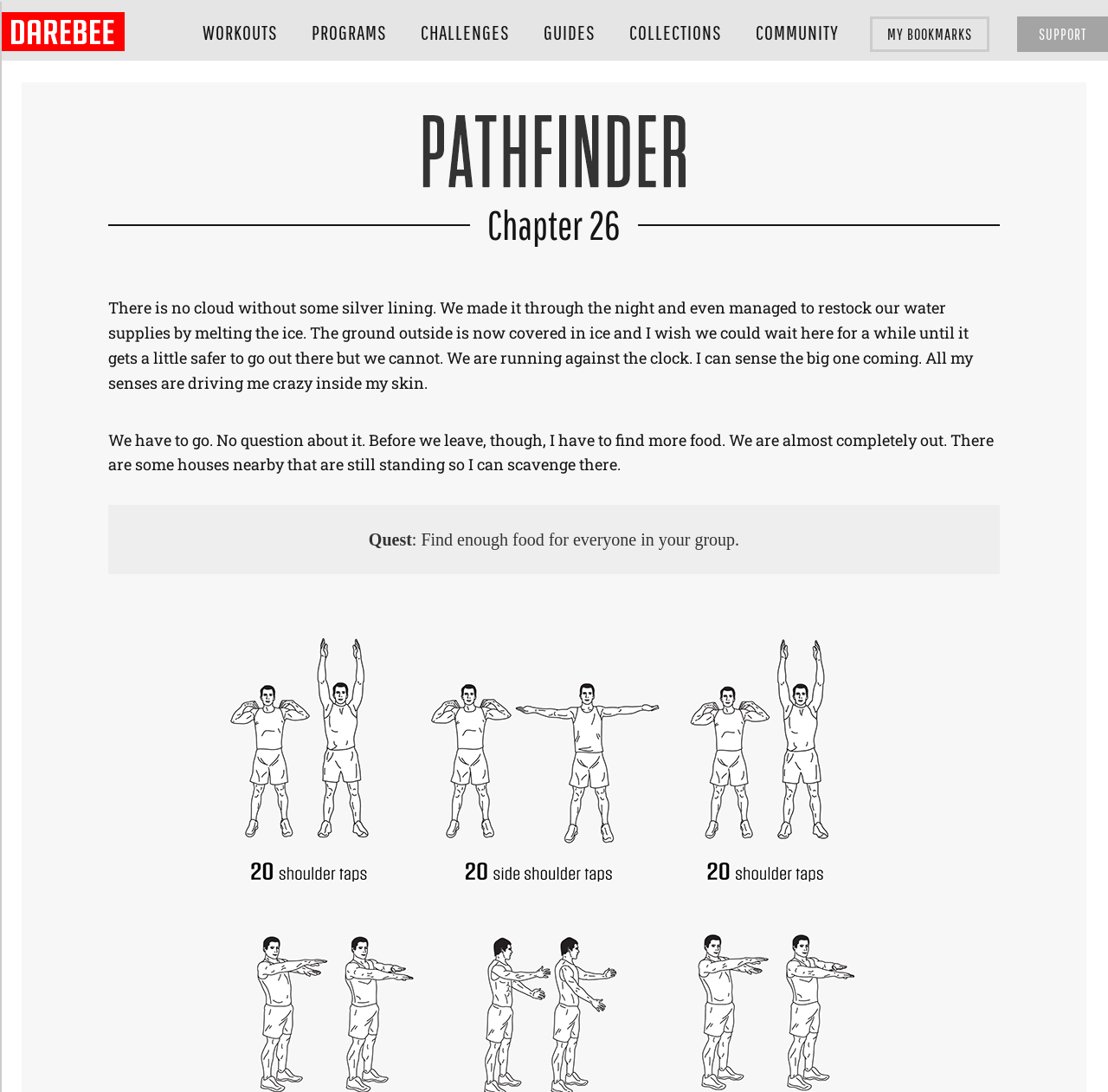How many images are there on the webpage?
Examine the image and provide an in-depth answer to the question.

There are 2 images on the webpage, one is the logo of DAREBEE and the other is an image with the description 'Program by DAREBEE'.